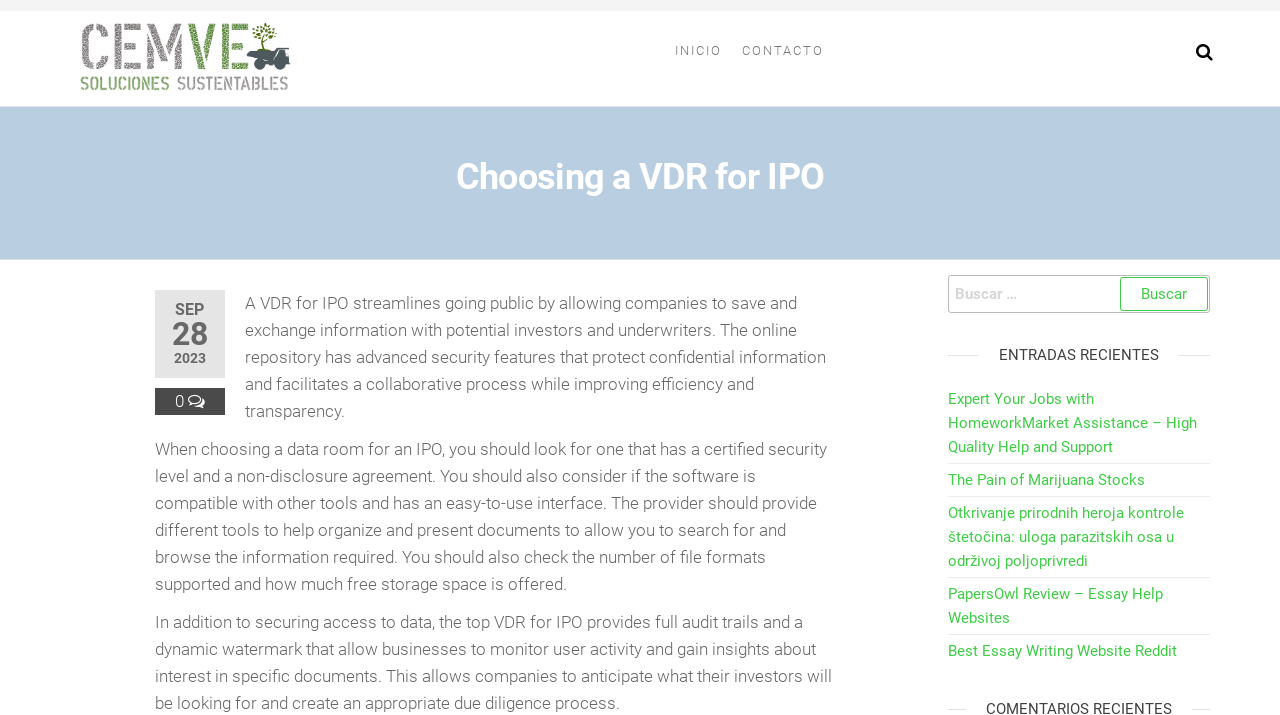Determine the bounding box coordinates of the target area to click to execute the following instruction: "Search for something."

[0.74, 0.384, 0.945, 0.437]